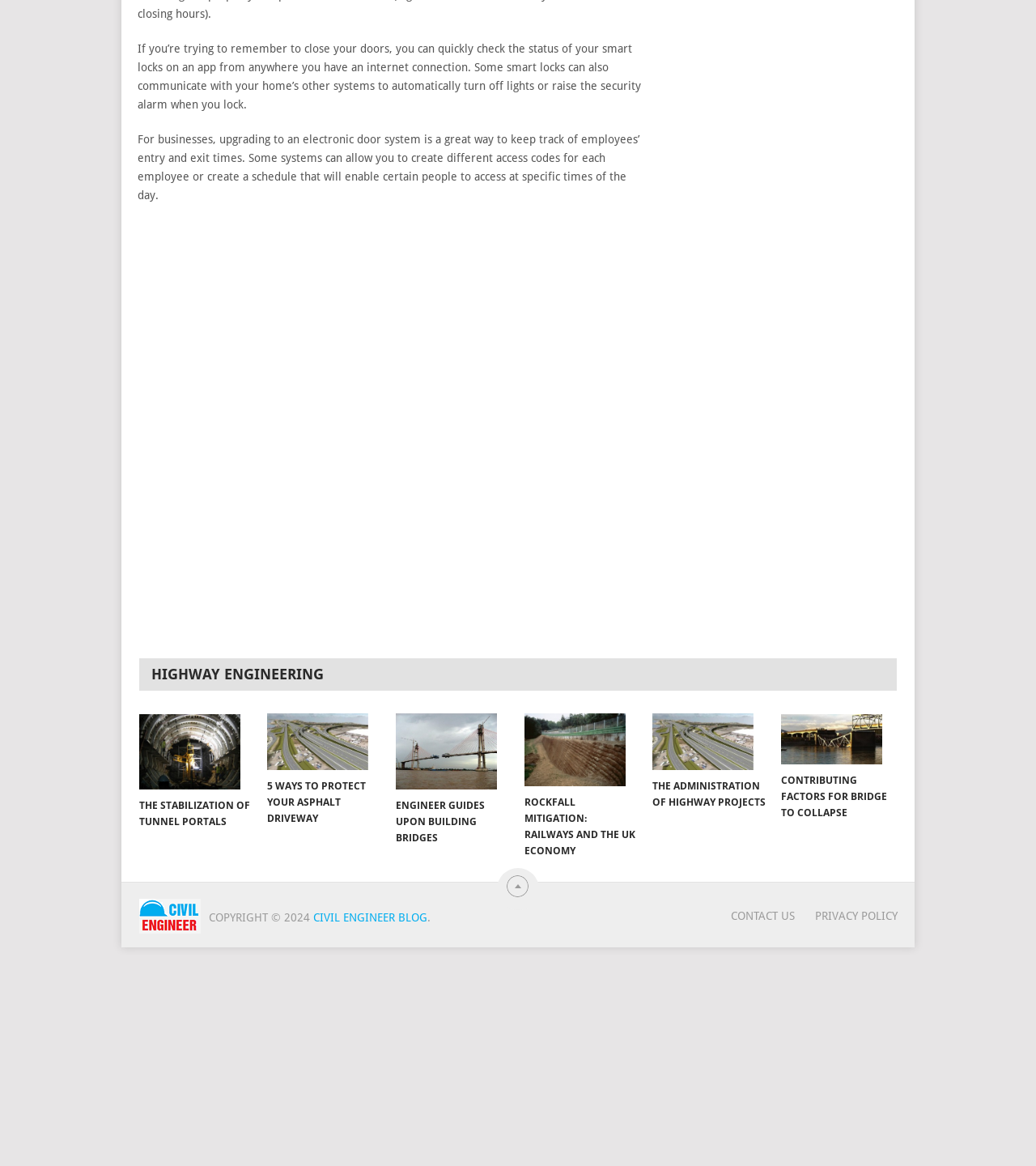Please determine the bounding box coordinates of the element's region to click for the following instruction: "Visit the civil engineer blog".

[0.134, 0.791, 0.193, 0.803]